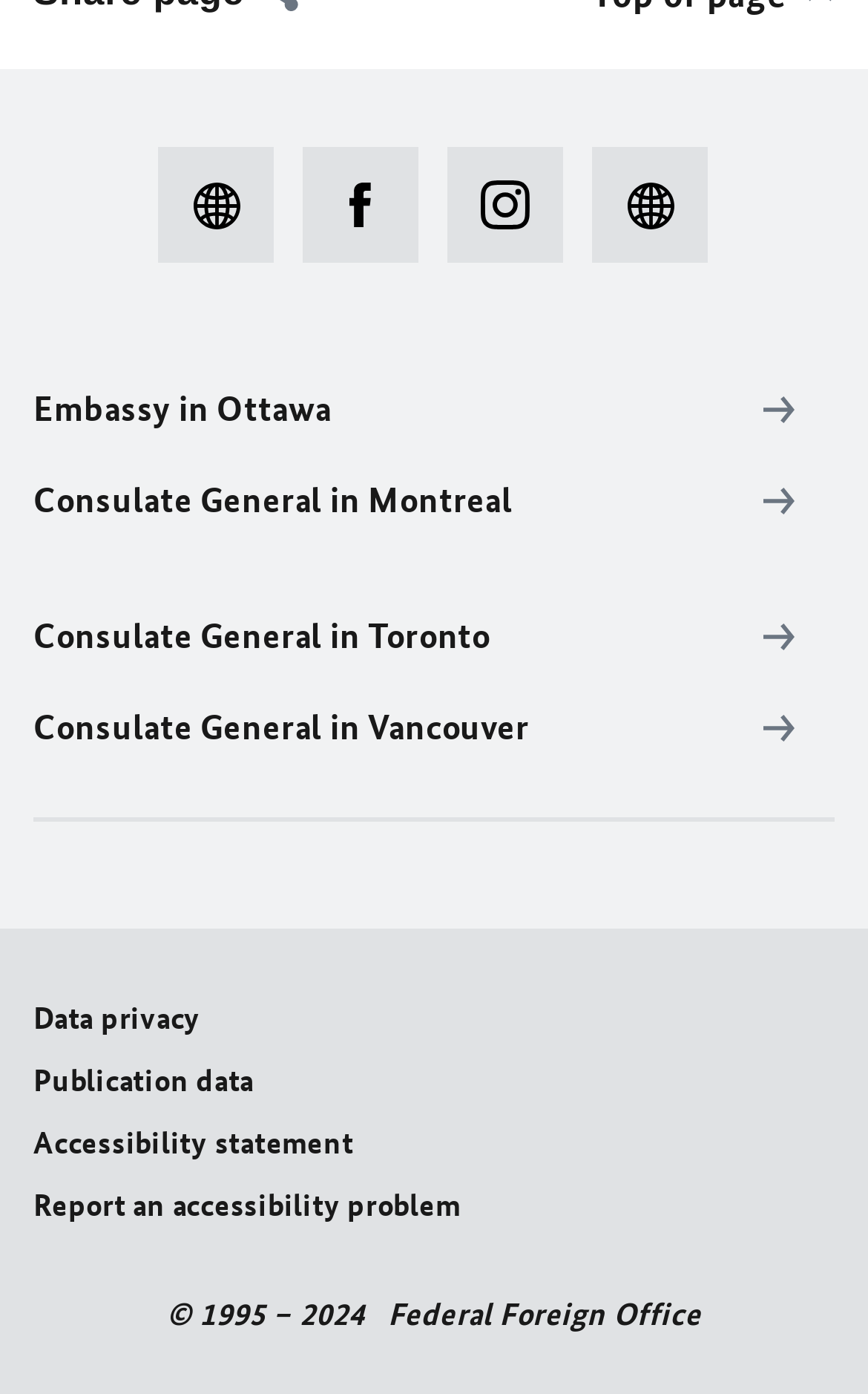What is the last link in the list of embassy links?
Respond with a short answer, either a single word or a phrase, based on the image.

Consulate General in Vancouver